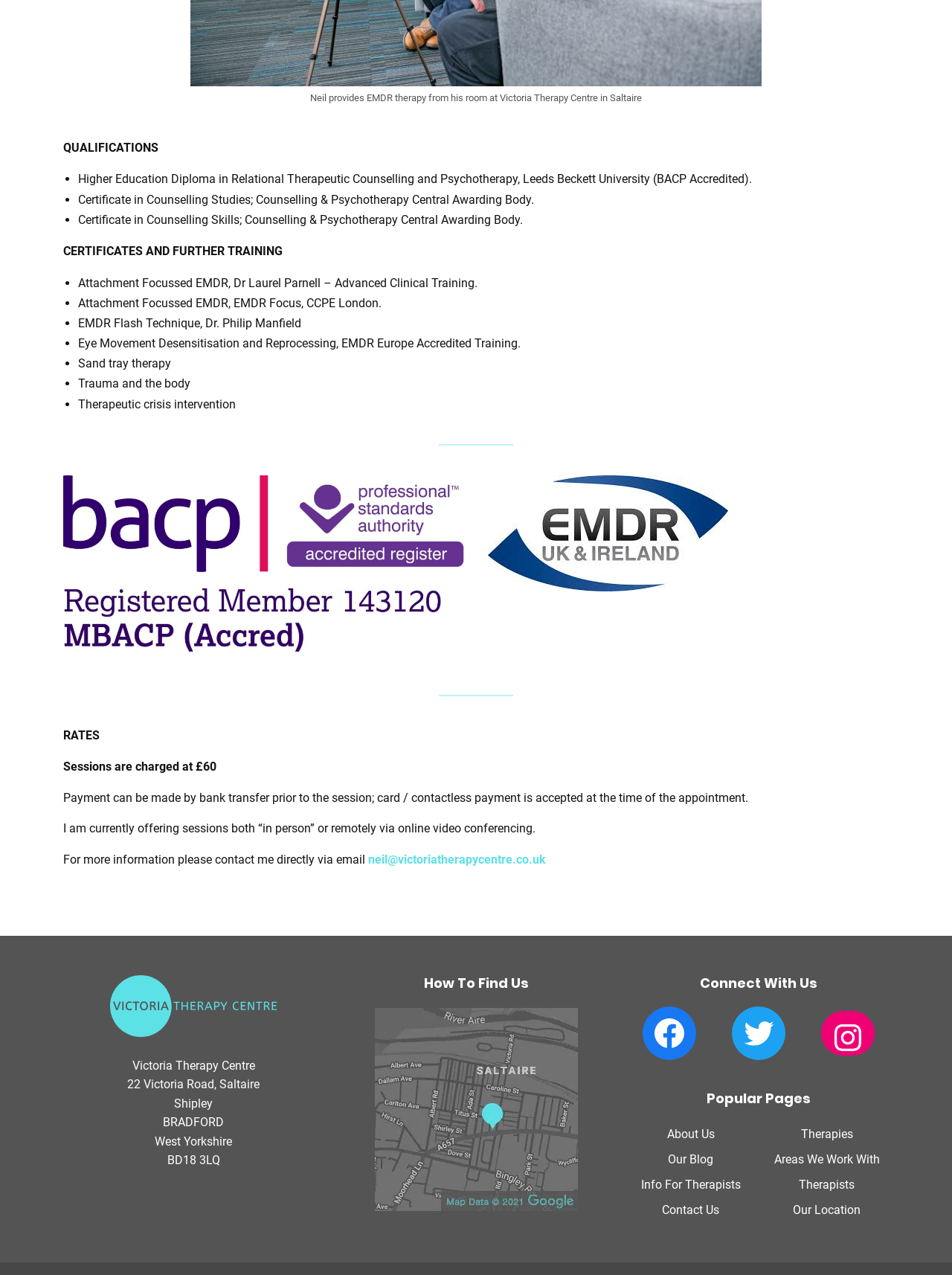Please locate the bounding box coordinates of the element that should be clicked to achieve the given instruction: "View location map".

[0.392, 0.789, 0.608, 0.951]